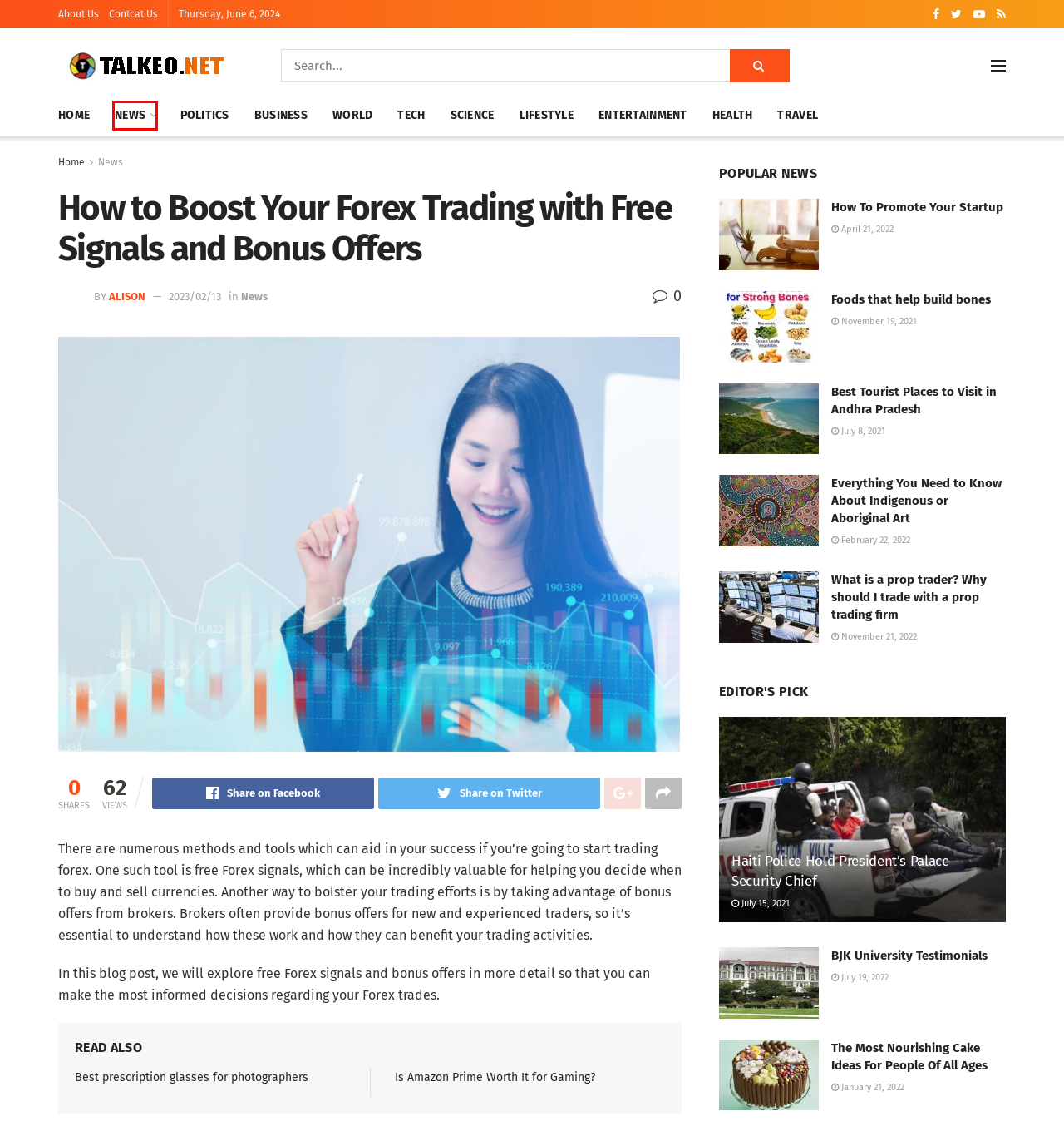You have a screenshot of a webpage with a red bounding box around a UI element. Determine which webpage description best matches the new webpage that results from clicking the element in the bounding box. Here are the candidates:
A. Science - Talkeo
B. Haiti Police Hold President’s Palace Security Chief - Talkeo
C. Business - Talkeo
D. Tech - Talkeo
E. Travel - Talkeo
F. Lifestyle - Talkeo
G. News - Talkeo
H. Politics - Talkeo

G